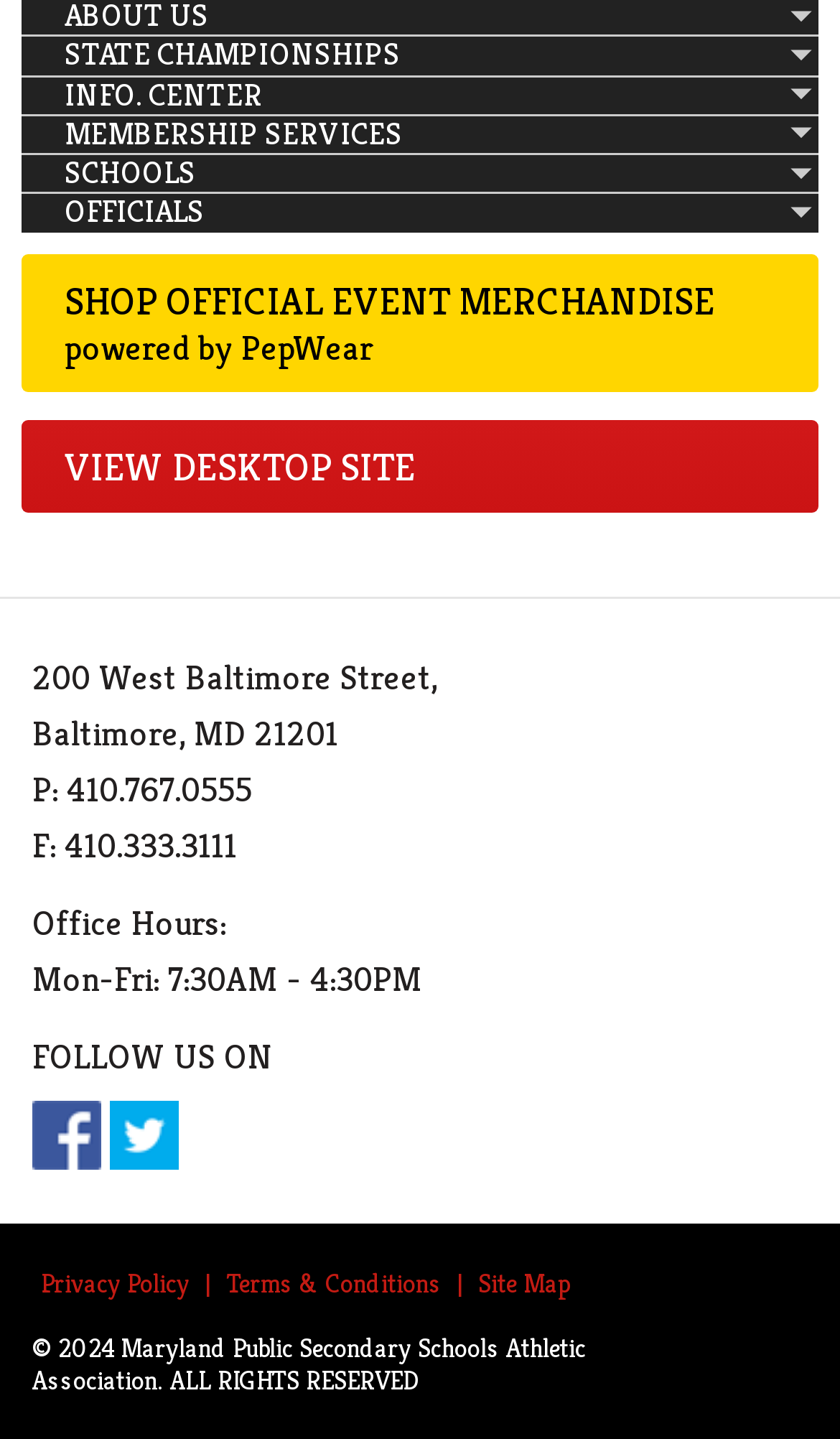What is the address of the office?
From the screenshot, supply a one-word or short-phrase answer.

200 West Baltimore Street, Baltimore, MD 21201